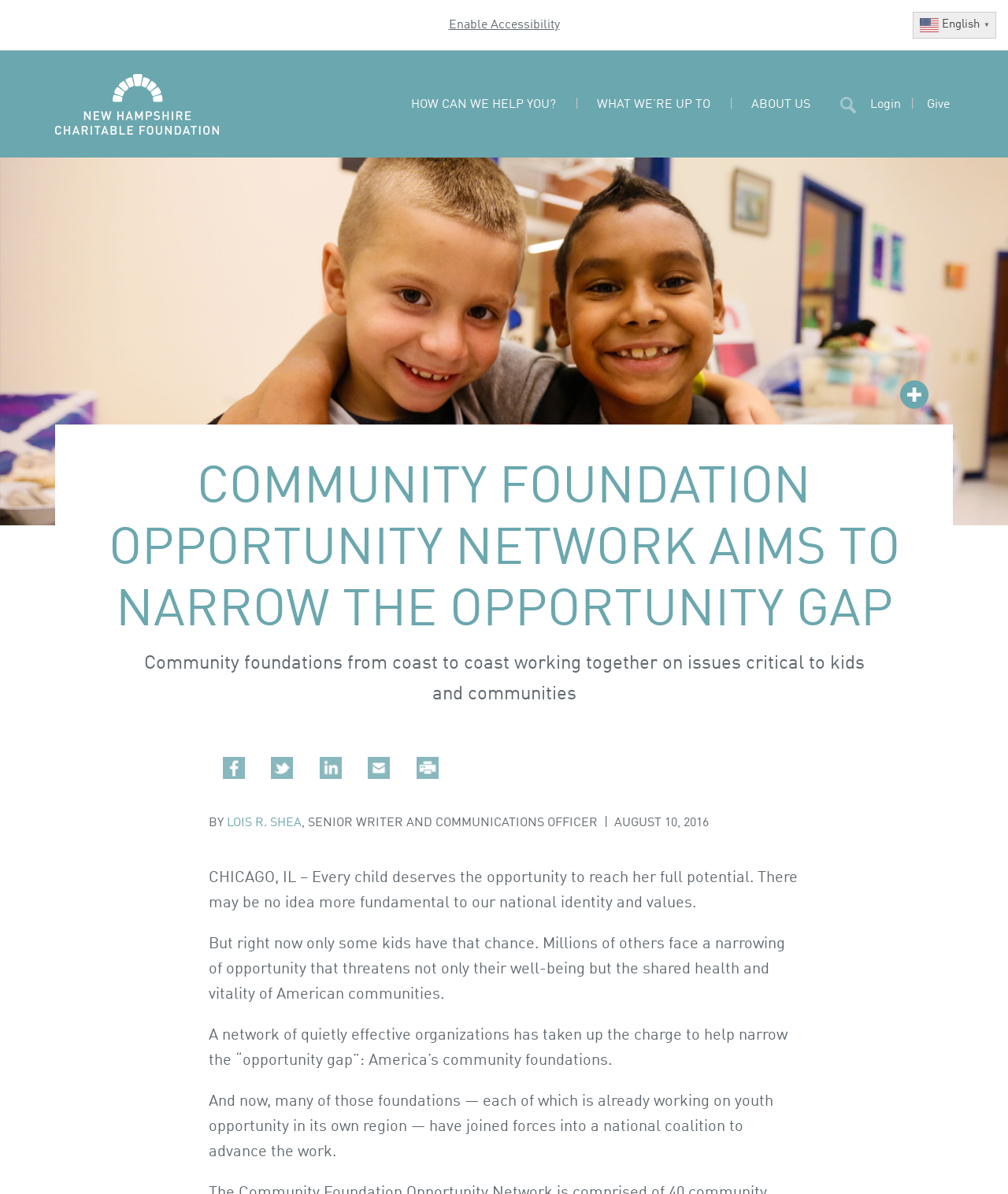Determine the bounding box coordinates of the element's region needed to click to follow the instruction: "Search for something". Provide these coordinates as four float numbers between 0 and 1, formatted as [left, top, right, bottom].

[0.834, 0.08, 0.849, 0.095]